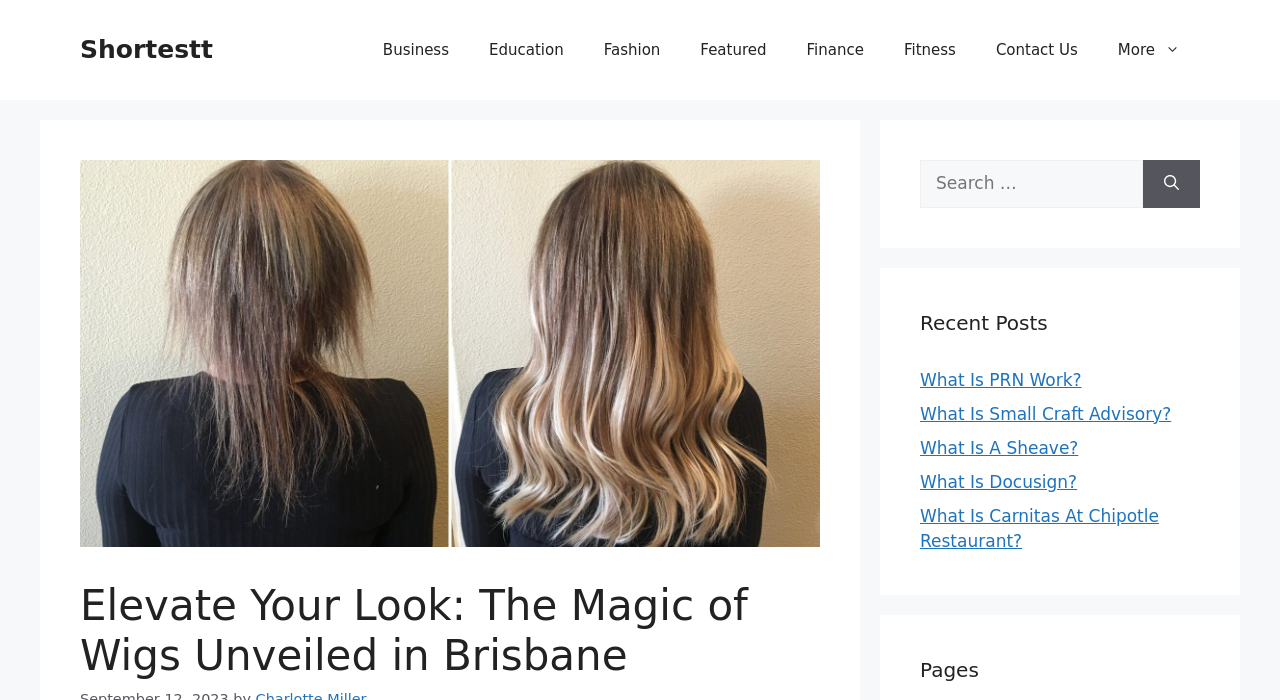Create a detailed narrative describing the layout and content of the webpage.

The webpage is about a blog or news website, with a focus on the topic of wigs and beauty in Brisbane, Queensland, Australia. At the top of the page, there is a banner with a link to the site's homepage, followed by a navigation menu with links to various categories such as Business, Education, Fashion, and more.

Below the navigation menu, there is a prominent heading that reads "Elevate Your Look: The Magic of Wigs Unveiled in Brisbane". This suggests that the main content of the page is related to wigs and beauty in Brisbane.

On the right-hand side of the page, there is a search bar with a label "Search for:" and a search button. This allows users to search for specific topics or keywords on the website.

Further down the page, there is a section labeled "Recent Posts" that lists several links to recent articles or blog posts. These posts appear to be unrelated to the main topic of wigs and beauty, with titles such as "What Is PRN Work?", "What Is Small Craft Advisory?", and "What Is Docusign?". This section takes up a significant portion of the page.

At the very bottom of the page, there is another heading labeled "Pages", which may provide links to other sections or categories on the website. Overall, the webpage has a clean and organized layout, with clear headings and concise text.